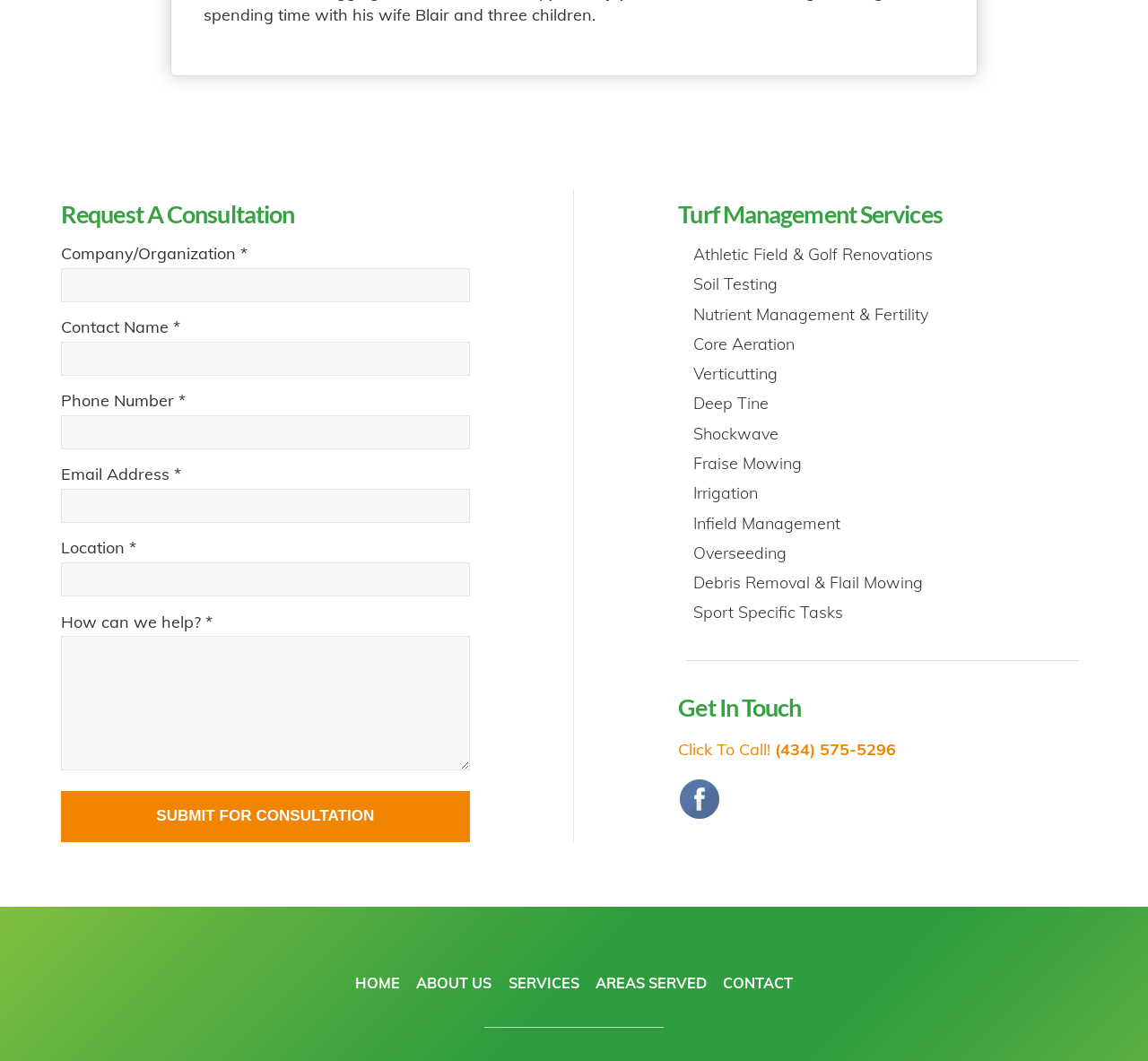What is the name of the company providing these services?
Based on the image, please offer an in-depth response to the question.

The company providing these turf management services is Anderson Turf Management, as indicated by the logo and name on the webpage.